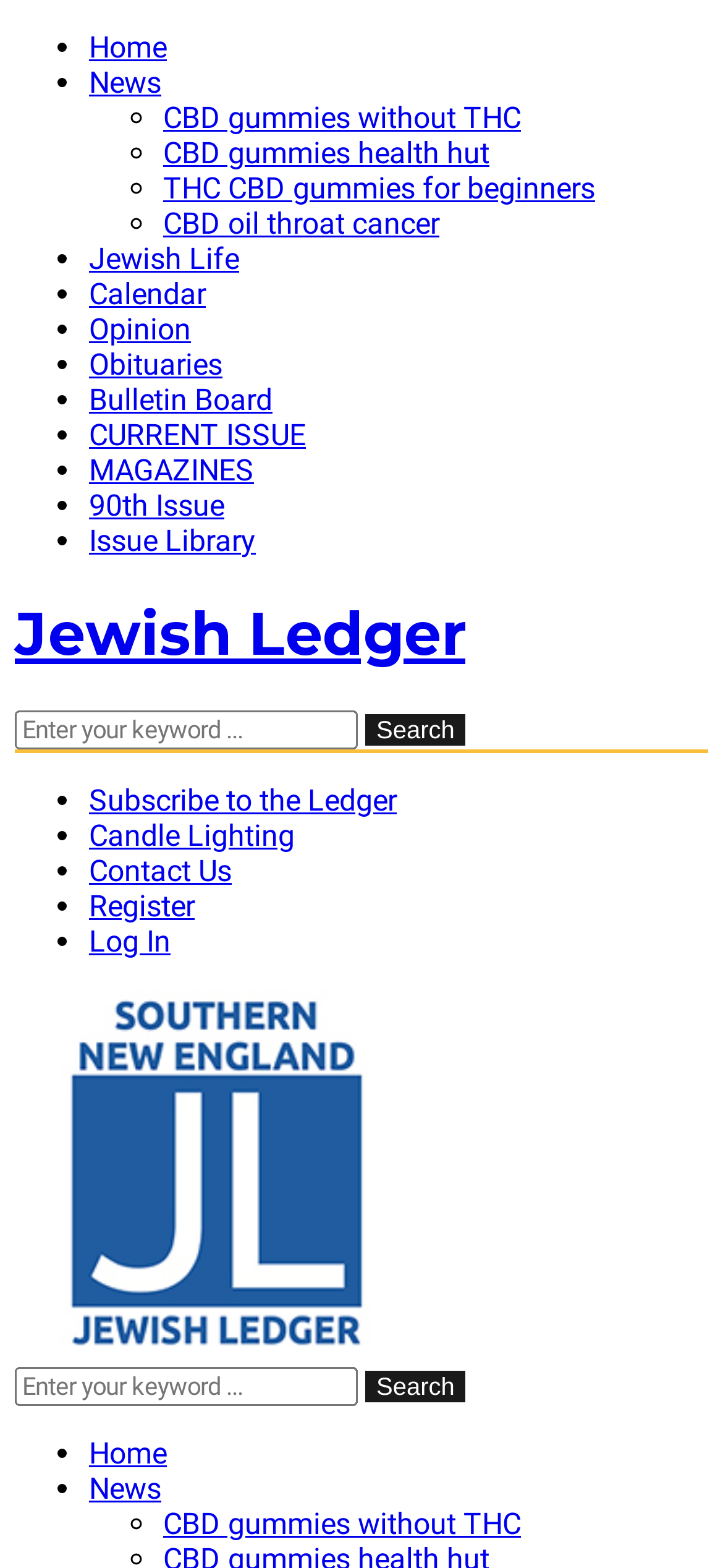Please determine the bounding box coordinates of the area that needs to be clicked to complete this task: 'Log In'. The coordinates must be four float numbers between 0 and 1, formatted as [left, top, right, bottom].

[0.123, 0.589, 0.236, 0.611]